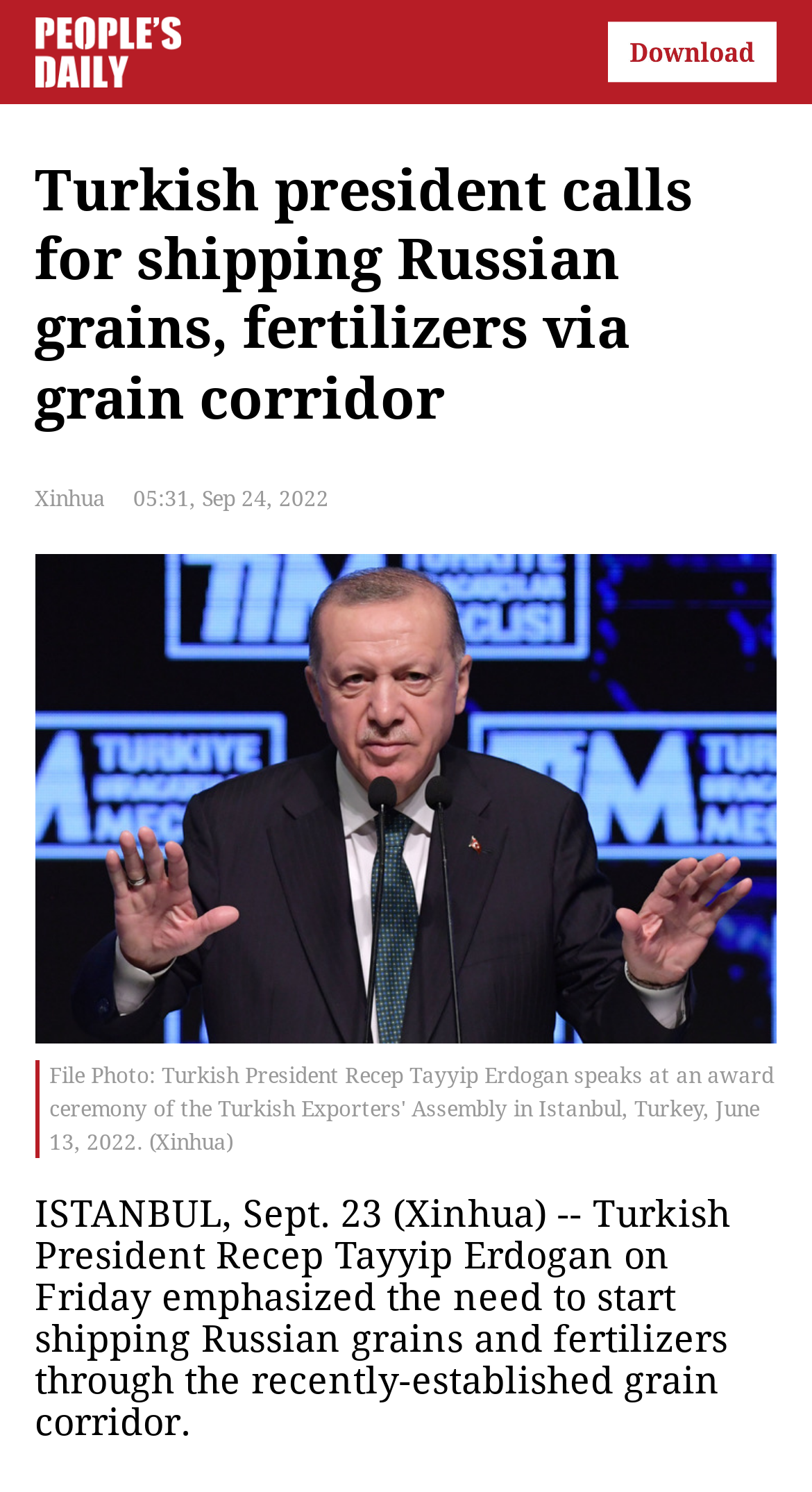Give a detailed explanation of the elements present on the webpage.

The webpage appears to be a news article page. At the top-left corner, there is a logo image of "People's Daily English language App" with a caption. Next to it, there is a larger image that spans almost the entire width of the page. 

Below the images, there is a headline that reads "Turkish president calls for shipping Russian grains, fertilizers via grain corridor". The headline is followed by the news source "Xinhua" and the timestamp "05:31, Sep 24, 2022". 

Further down, there is a large image that takes up most of the page's width. Below this image, the main news article begins, which describes Turkish President Recep Tayyip Erdogan's emphasis on shipping Russian grains and fertilizers through the recently-established grain corridor.